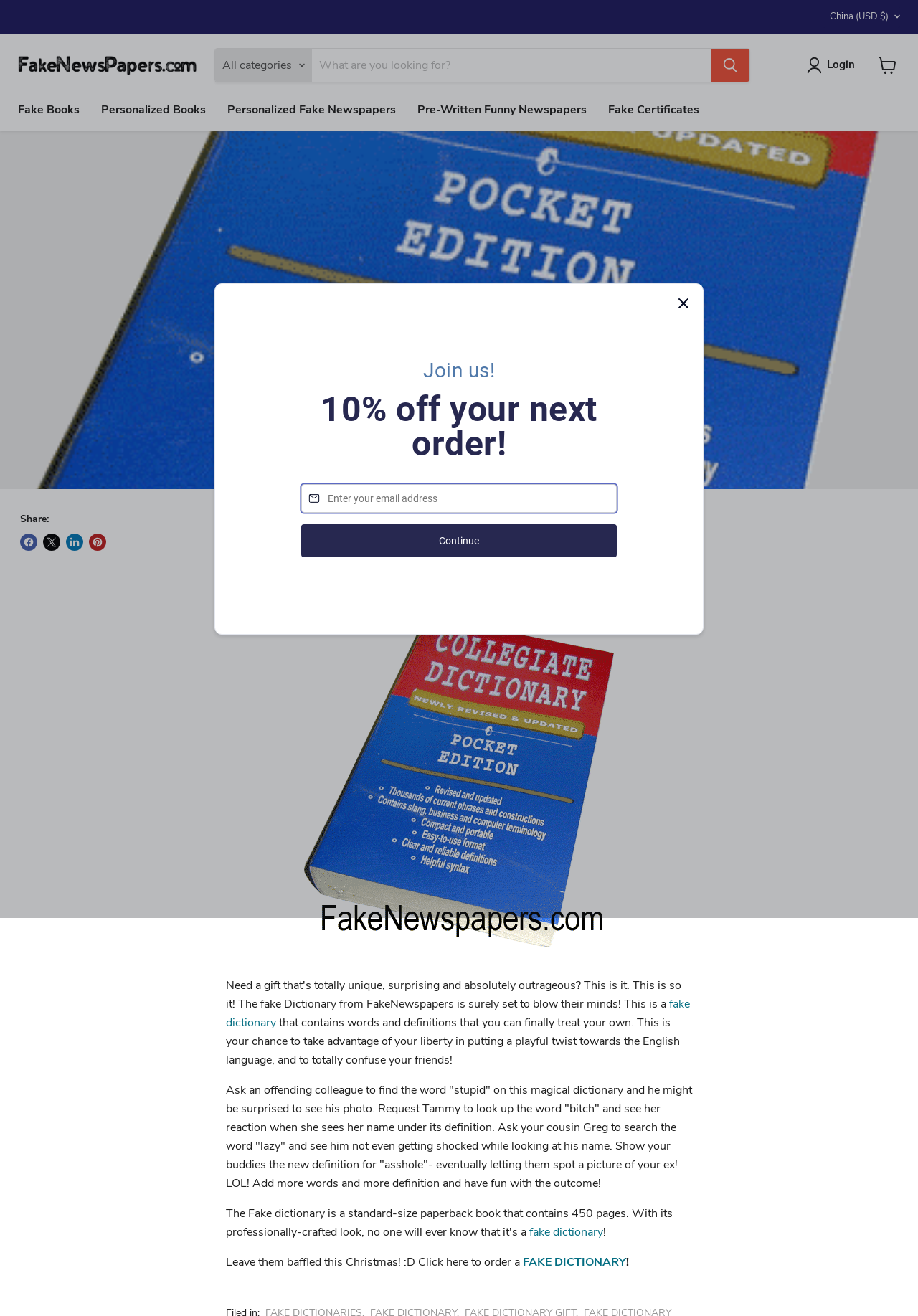What is the date of the article?
Please provide a single word or phrase answer based on the image.

December 21, 2015